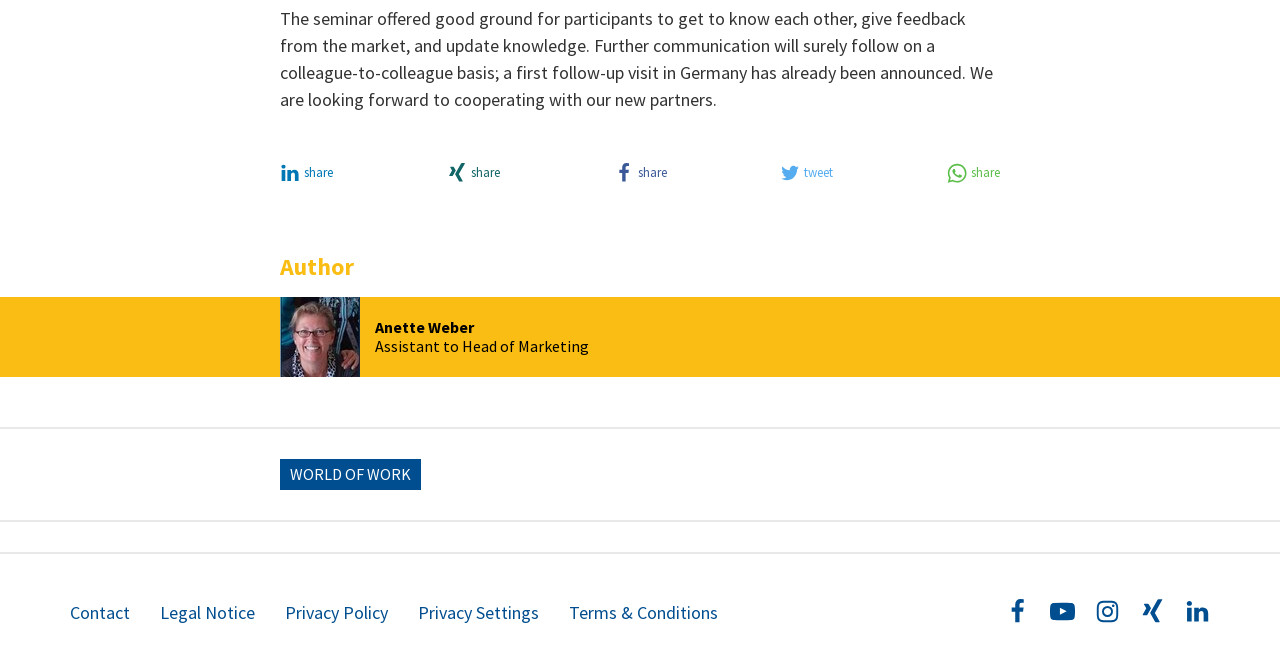Can you determine the bounding box coordinates of the area that needs to be clicked to fulfill the following instruction: "share the article"?

[0.219, 0.252, 0.26, 0.283]